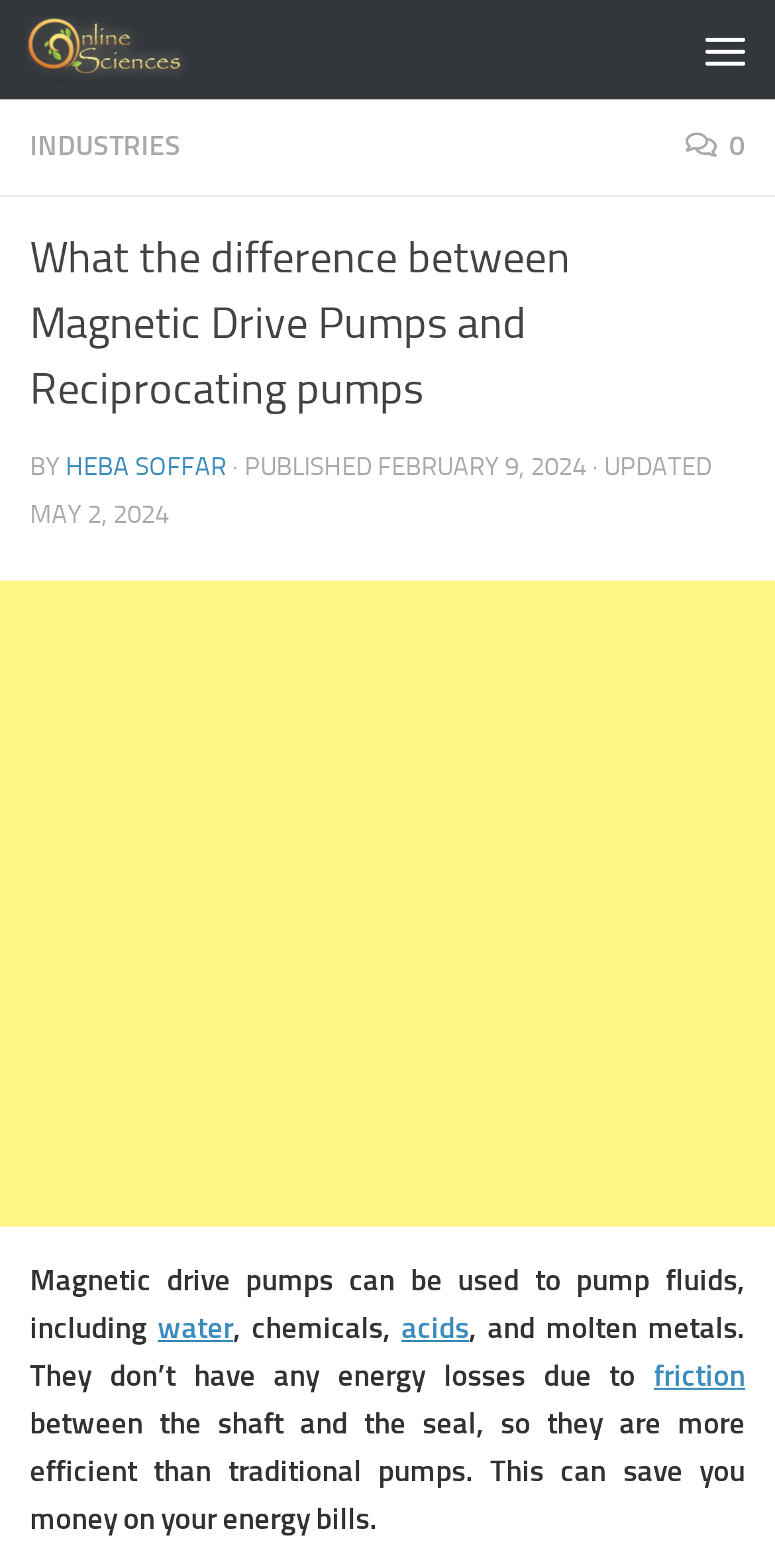Determine the bounding box for the UI element described here: "title="Science online | Home page"".

[0.033, 0.01, 0.322, 0.053]